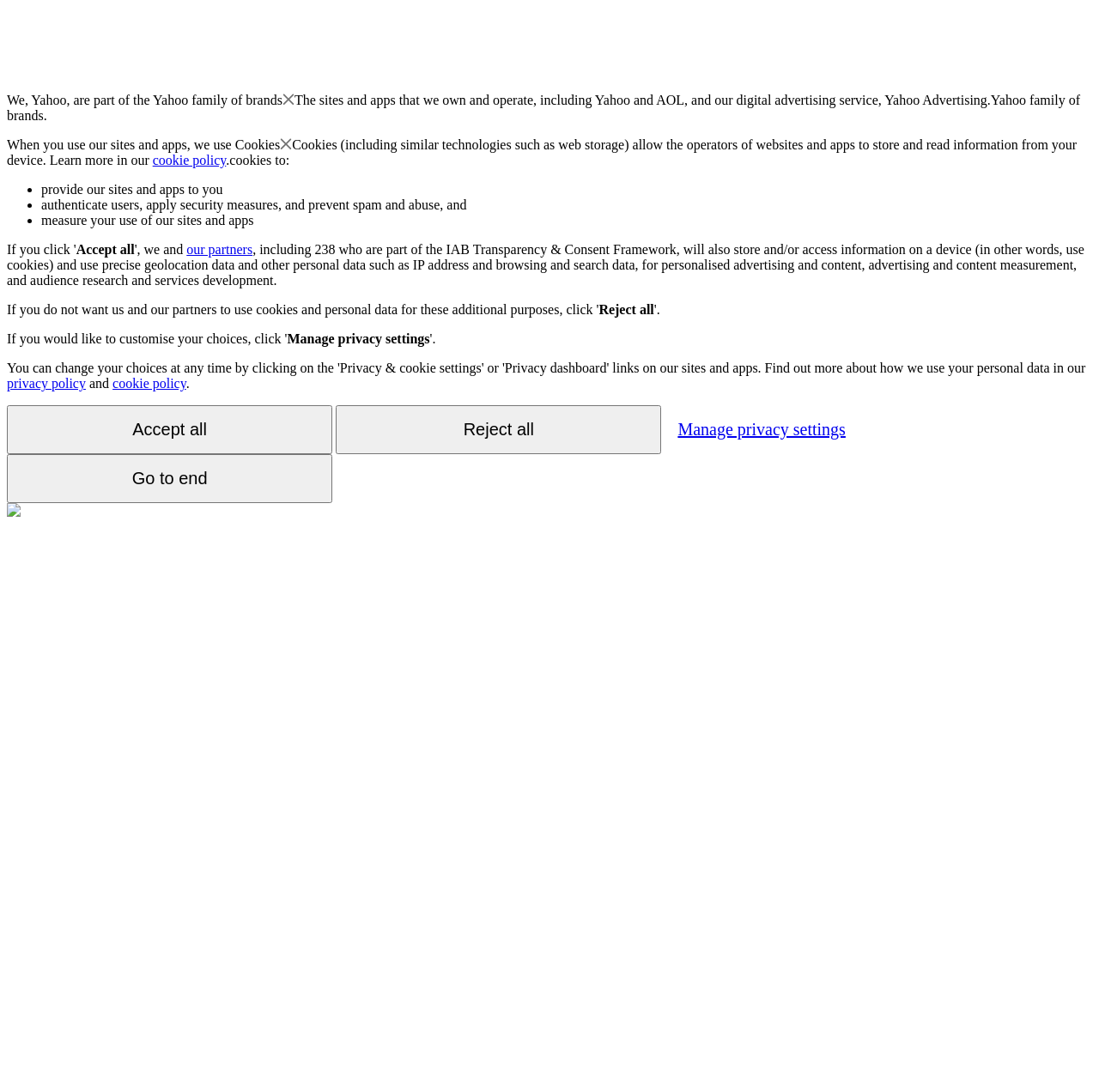What can users do with their privacy settings?
Answer with a single word or phrase by referring to the visual content.

manage